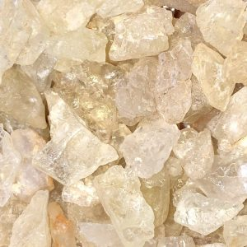What is Amblygonite believed to promote?
Utilize the information in the image to give a detailed answer to the question.

The caption states that Amblygonite is known for its metaphysical properties, and it is believed to promote emotional balance and clarity, enhancing communication and creativity.